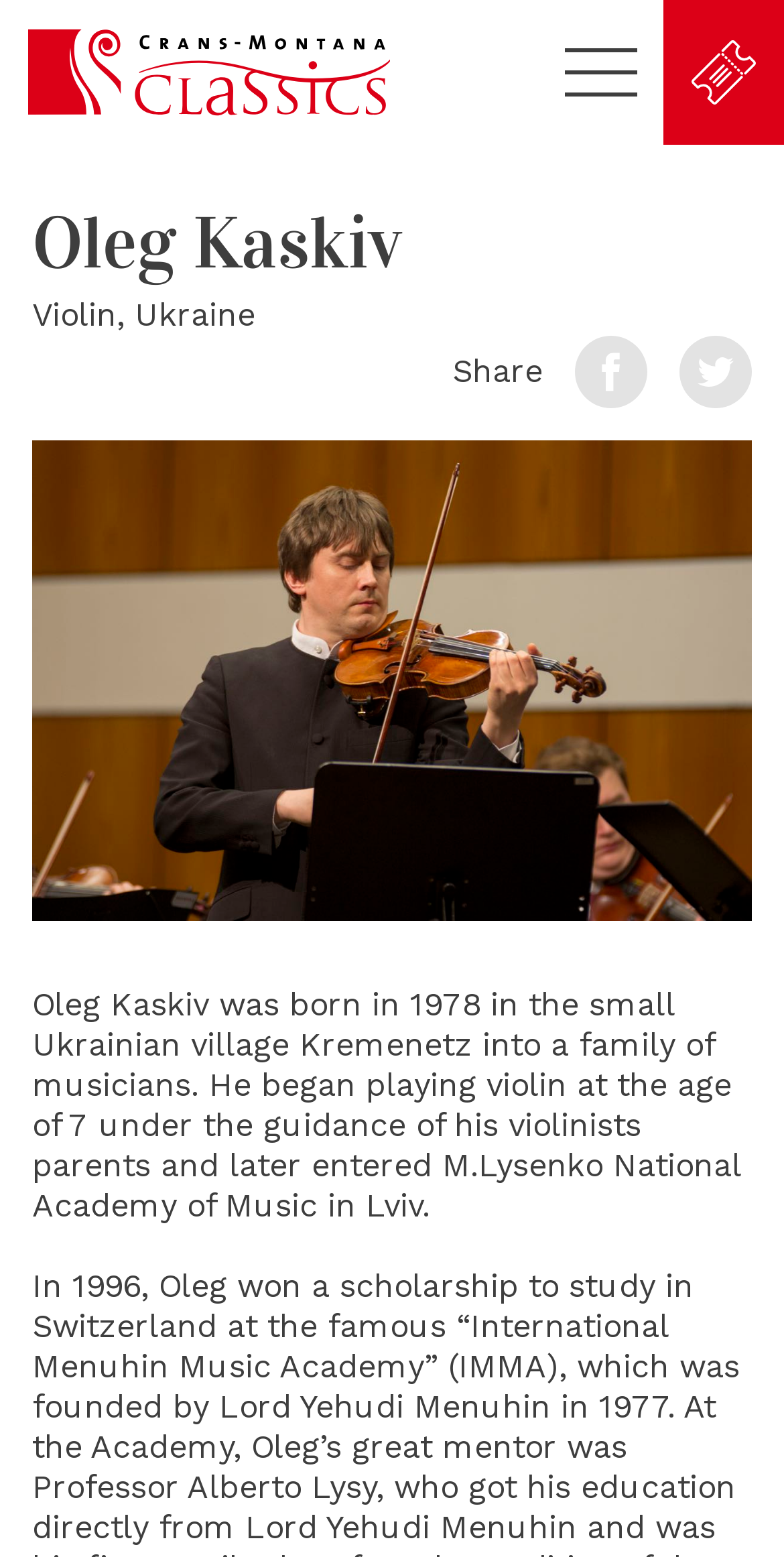Answer the question briefly using a single word or phrase: 
What is the purpose of the button with the text 'Menu'?

To open a menu